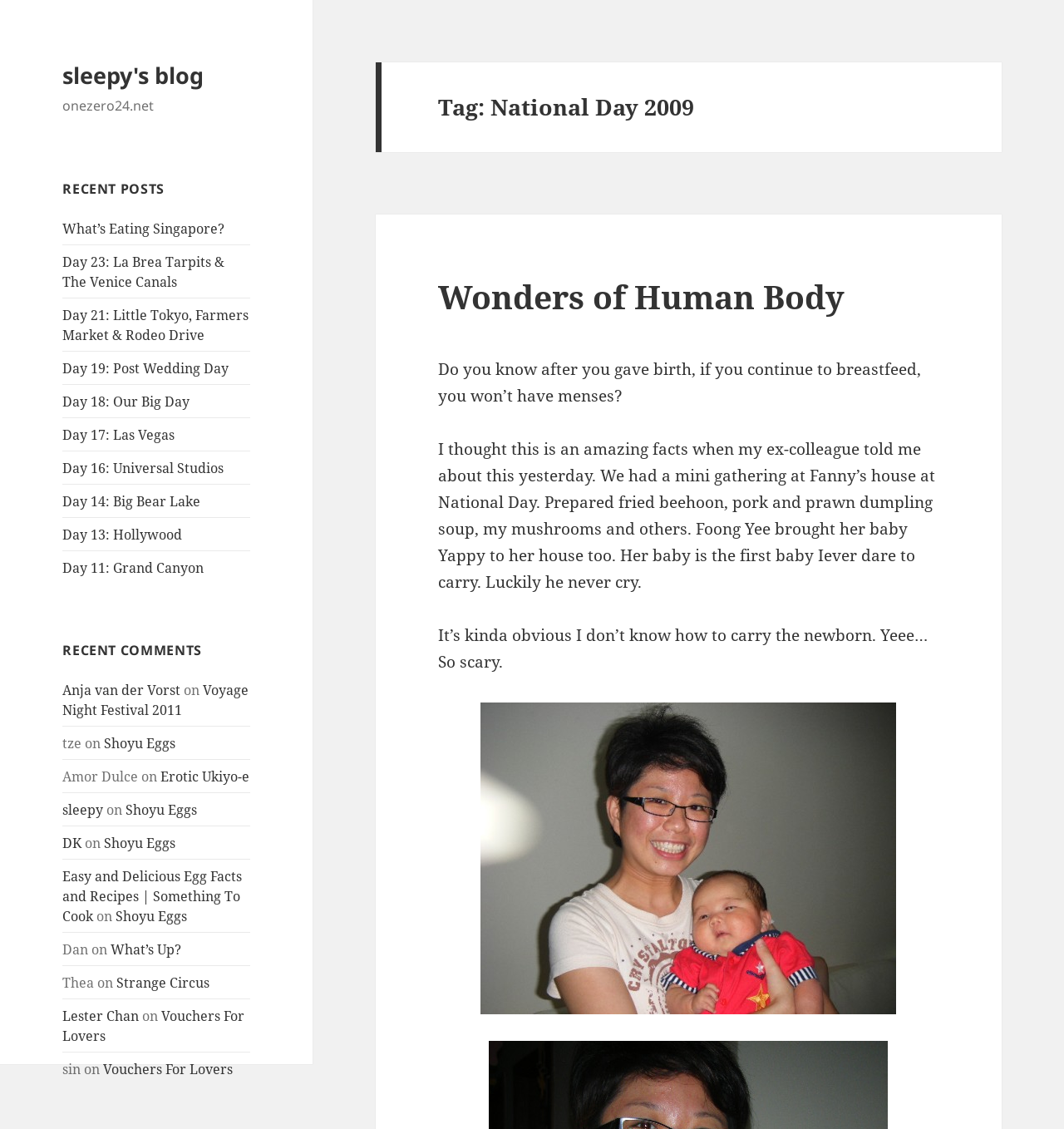Please provide the bounding box coordinates for the element that needs to be clicked to perform the instruction: "Search for something". The coordinates must consist of four float numbers between 0 and 1, formatted as [left, top, right, bottom].

None